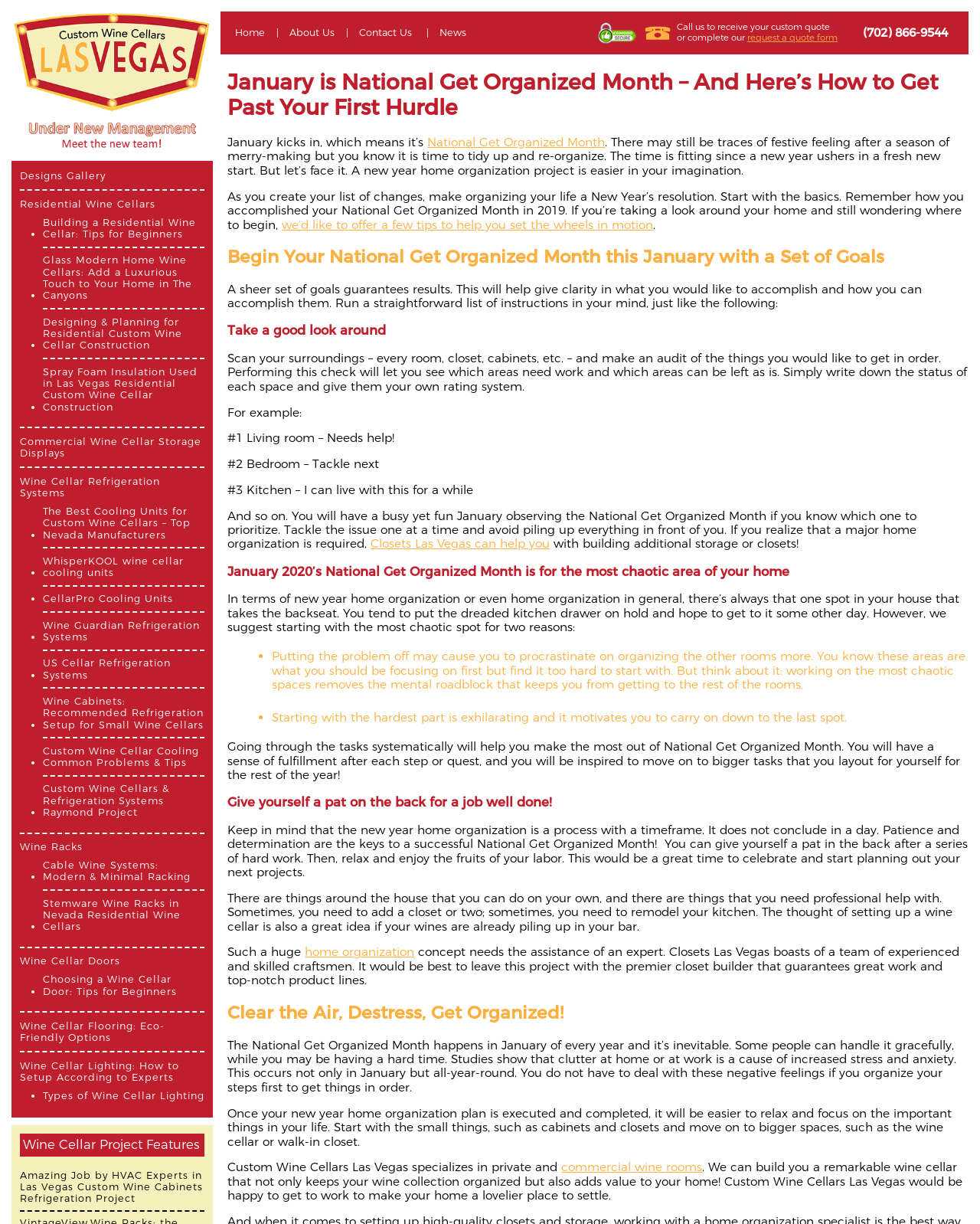Please identify the coordinates of the bounding box for the clickable region that will accomplish this instruction: "Visit 'Designs Gallery'".

[0.02, 0.139, 0.107, 0.149]